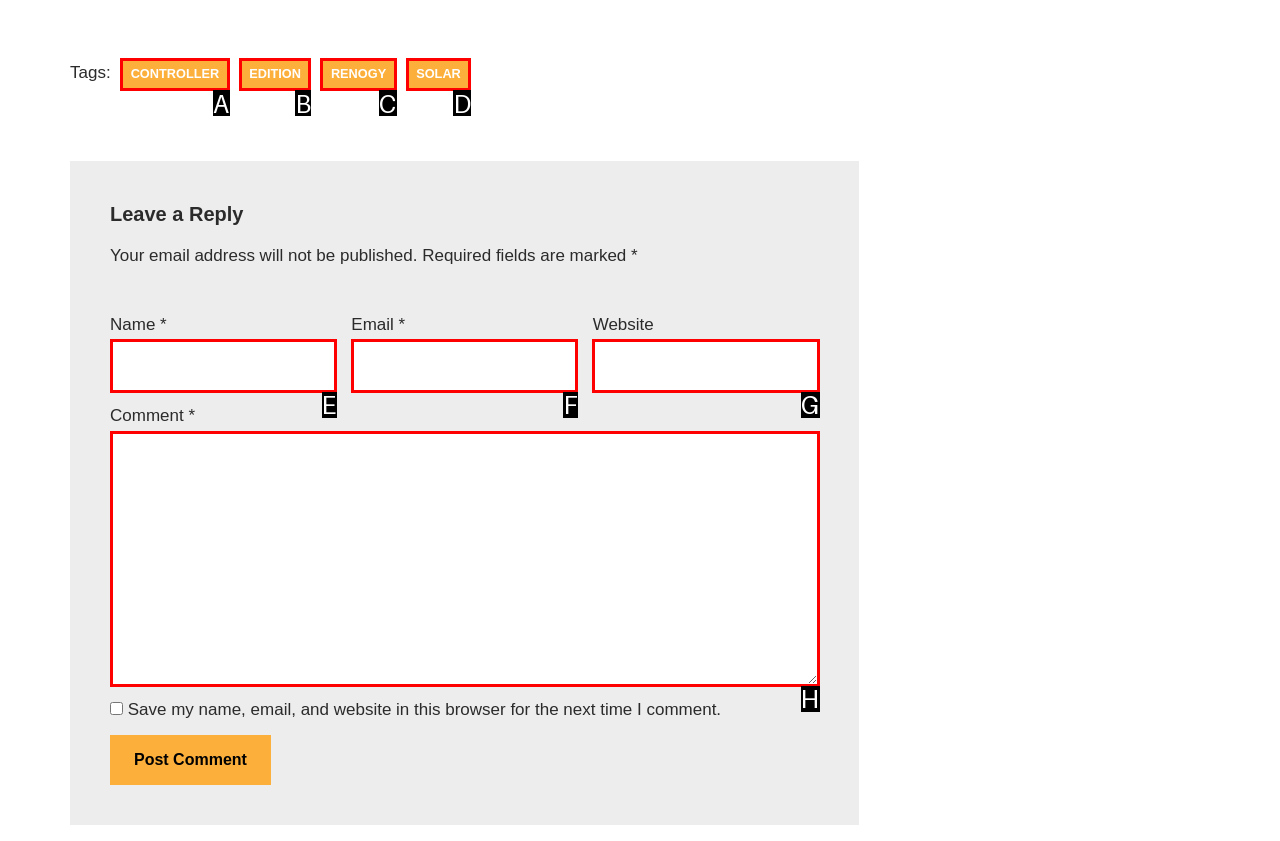Decide which letter you need to select to fulfill the task: Write a comment
Answer with the letter that matches the correct option directly.

H